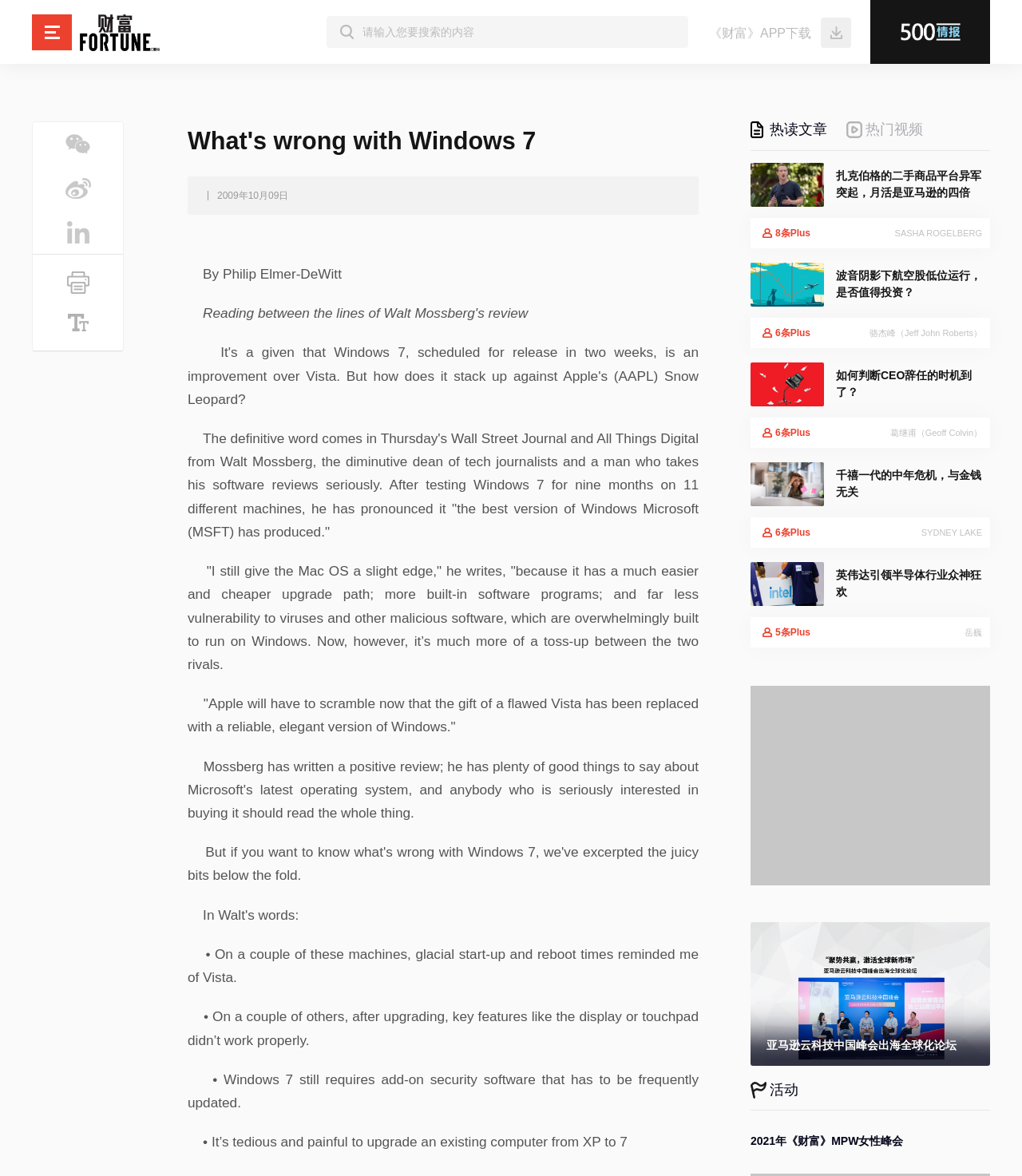Please locate the bounding box coordinates of the region I need to click to follow this instruction: "Search for content".

[0.32, 0.014, 0.674, 0.041]